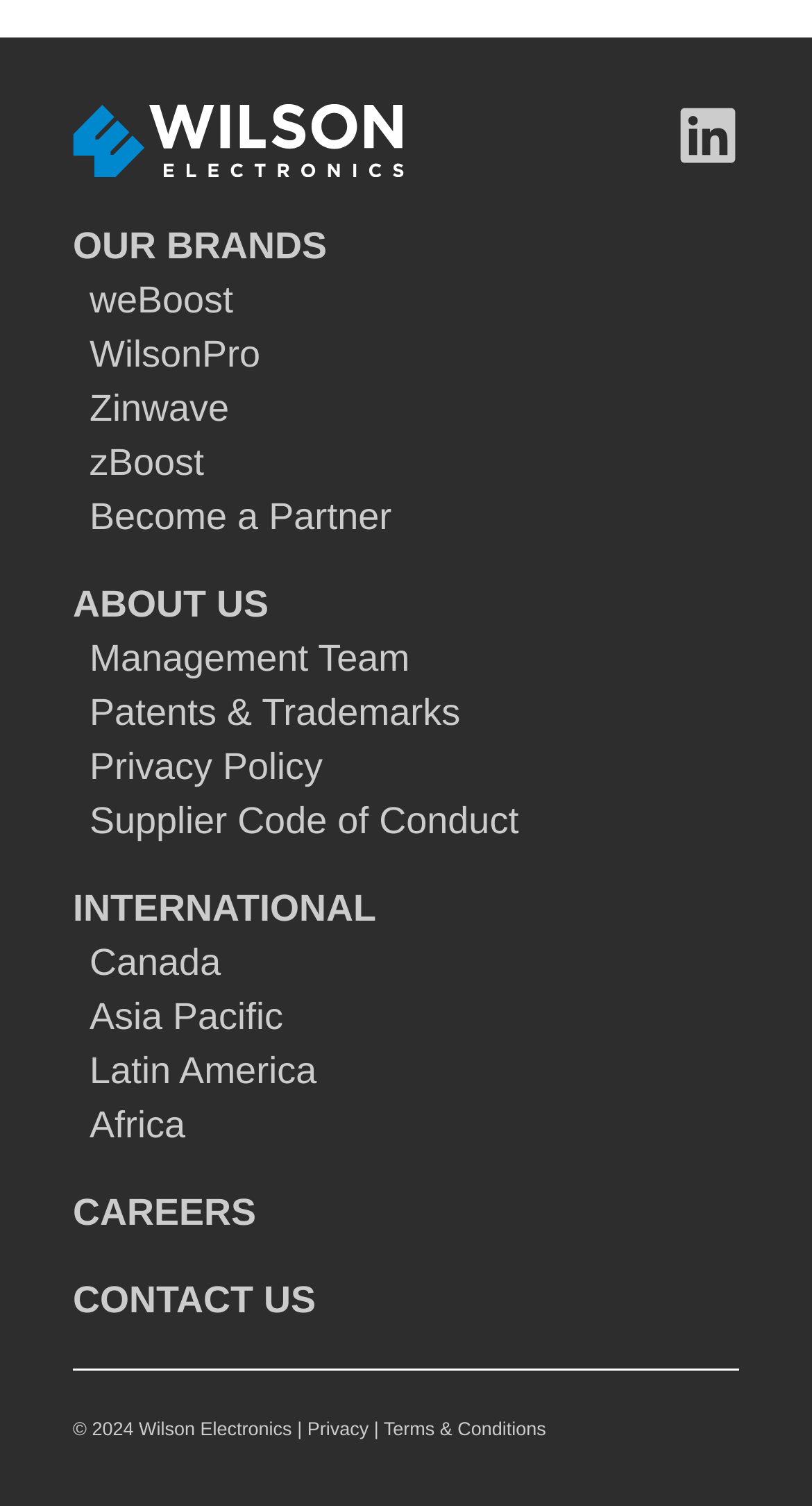How many regions are listed for international presence?
Provide a well-explained and detailed answer to the question.

The international presence section is located in the middle section of the webpage, and the regions are listed as Canada, Asia Pacific, Latin America, and Africa. Therefore, there are 4 regions listed.